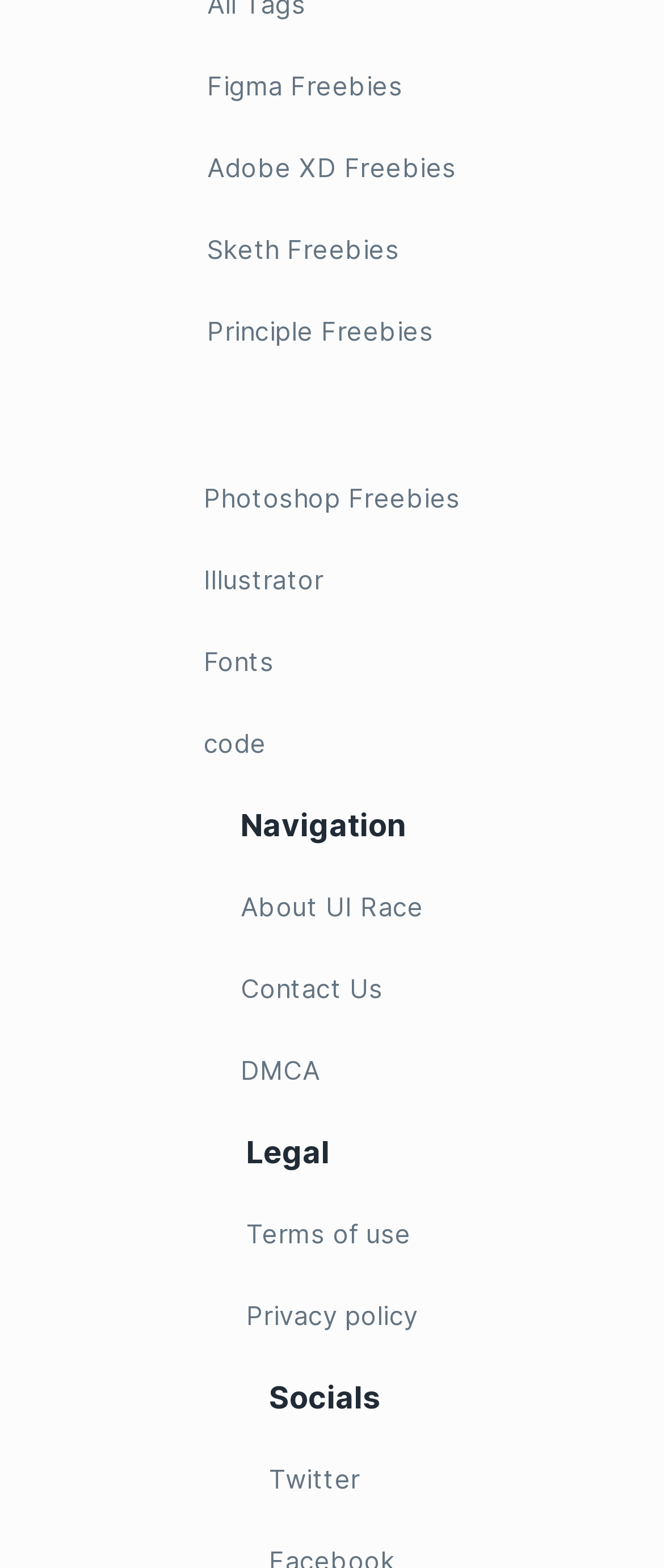Identify the bounding box for the UI element that is described as follows: "9 Lens Formula Derivation:".

None